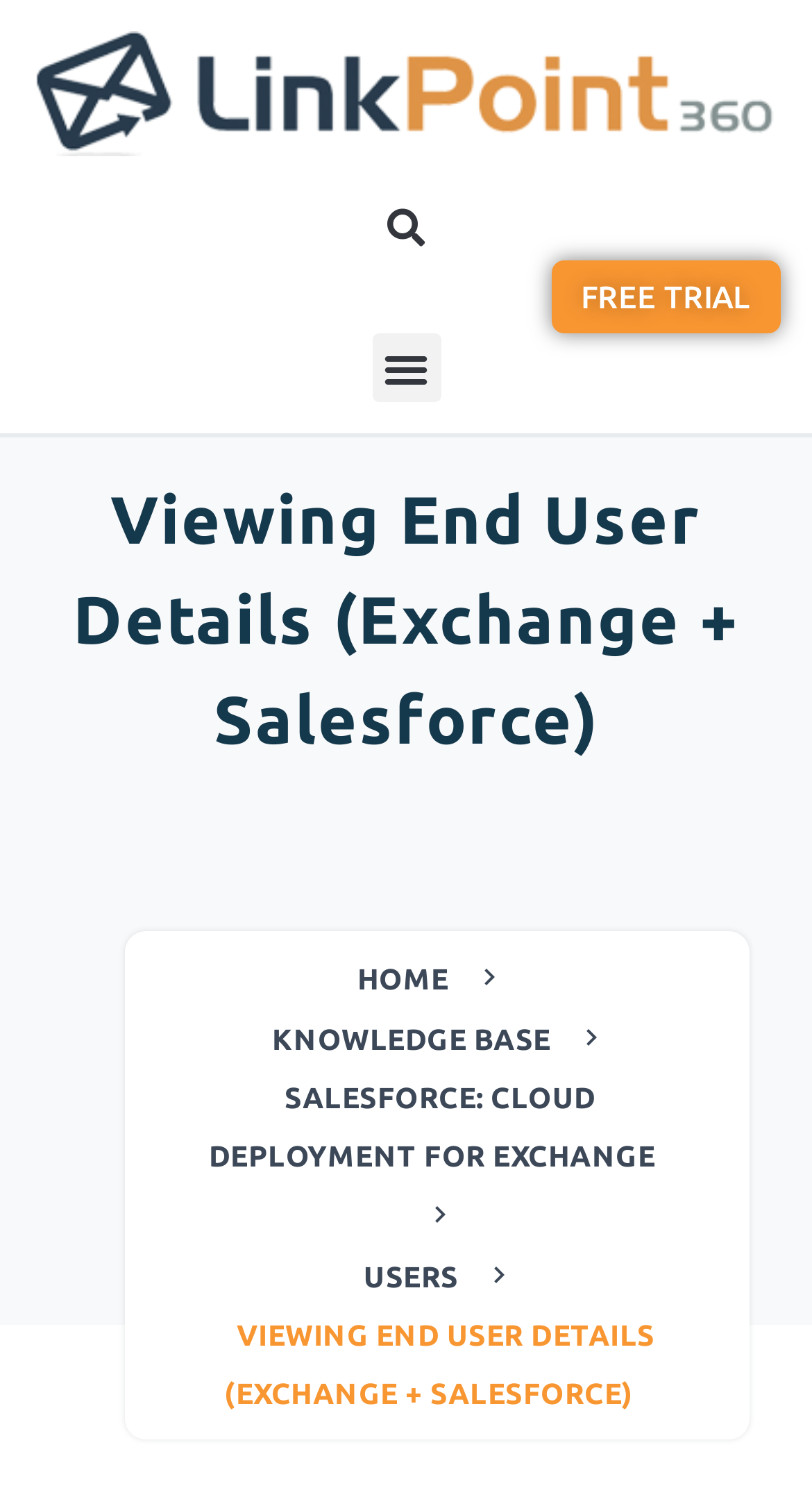Determine the webpage's heading and output its text content.

Viewing End User Details (Exchange + Salesforce)